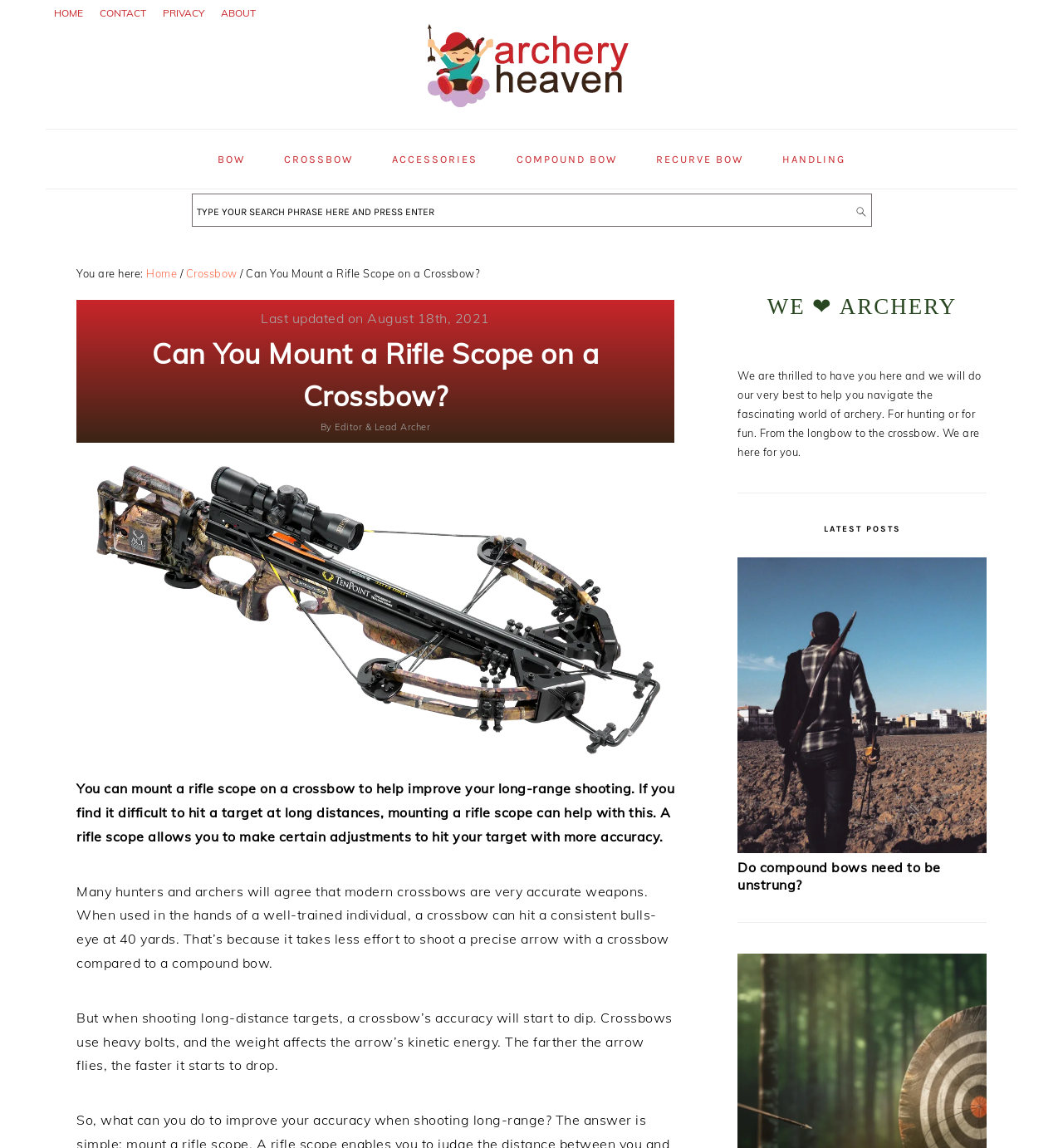Please identify the coordinates of the bounding box that should be clicked to fulfill this instruction: "Click on the 'CROSSBOW' link".

[0.175, 0.233, 0.223, 0.244]